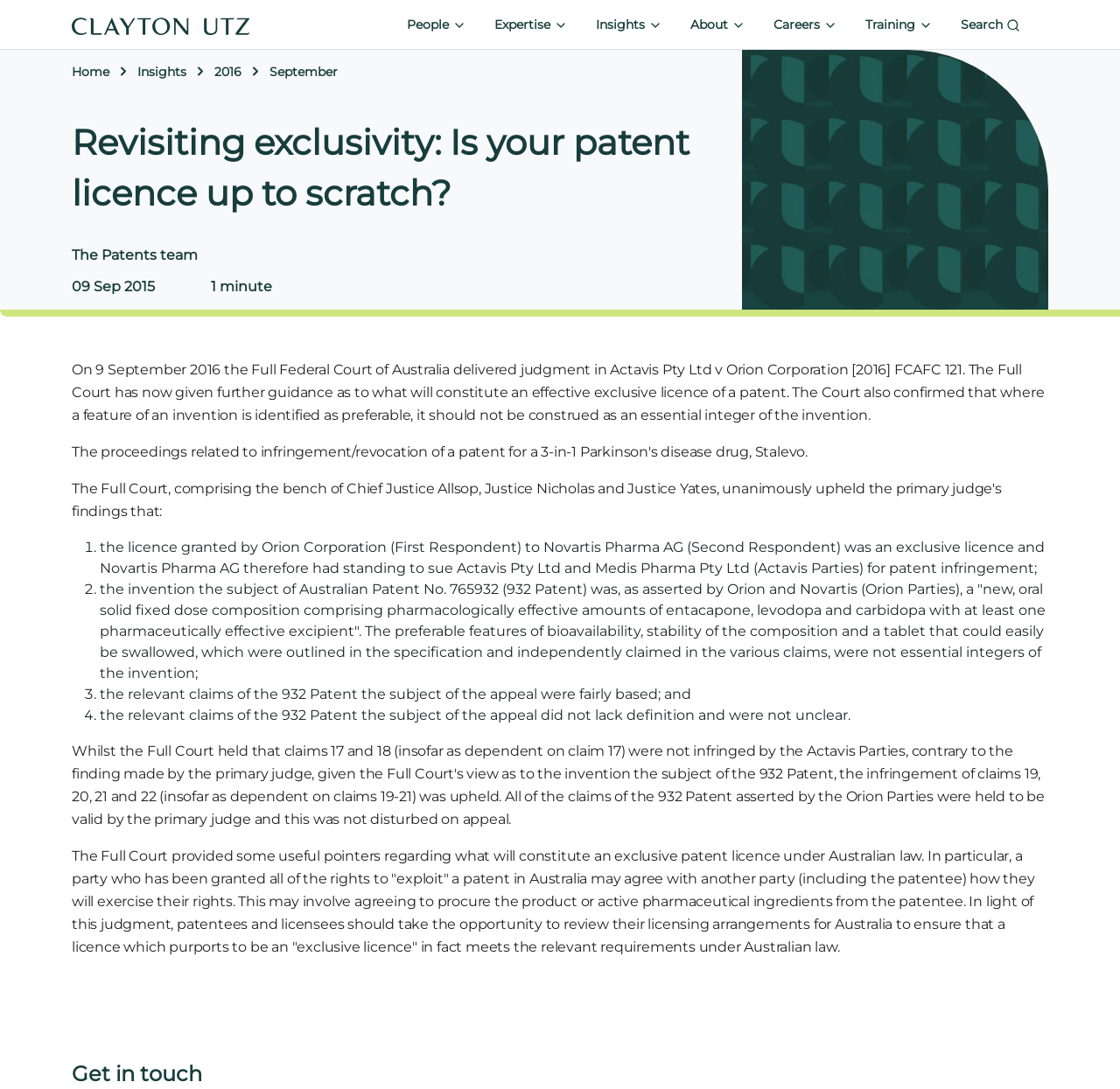Please respond to the question using a single word or phrase:
How many images are on the webpage?

3